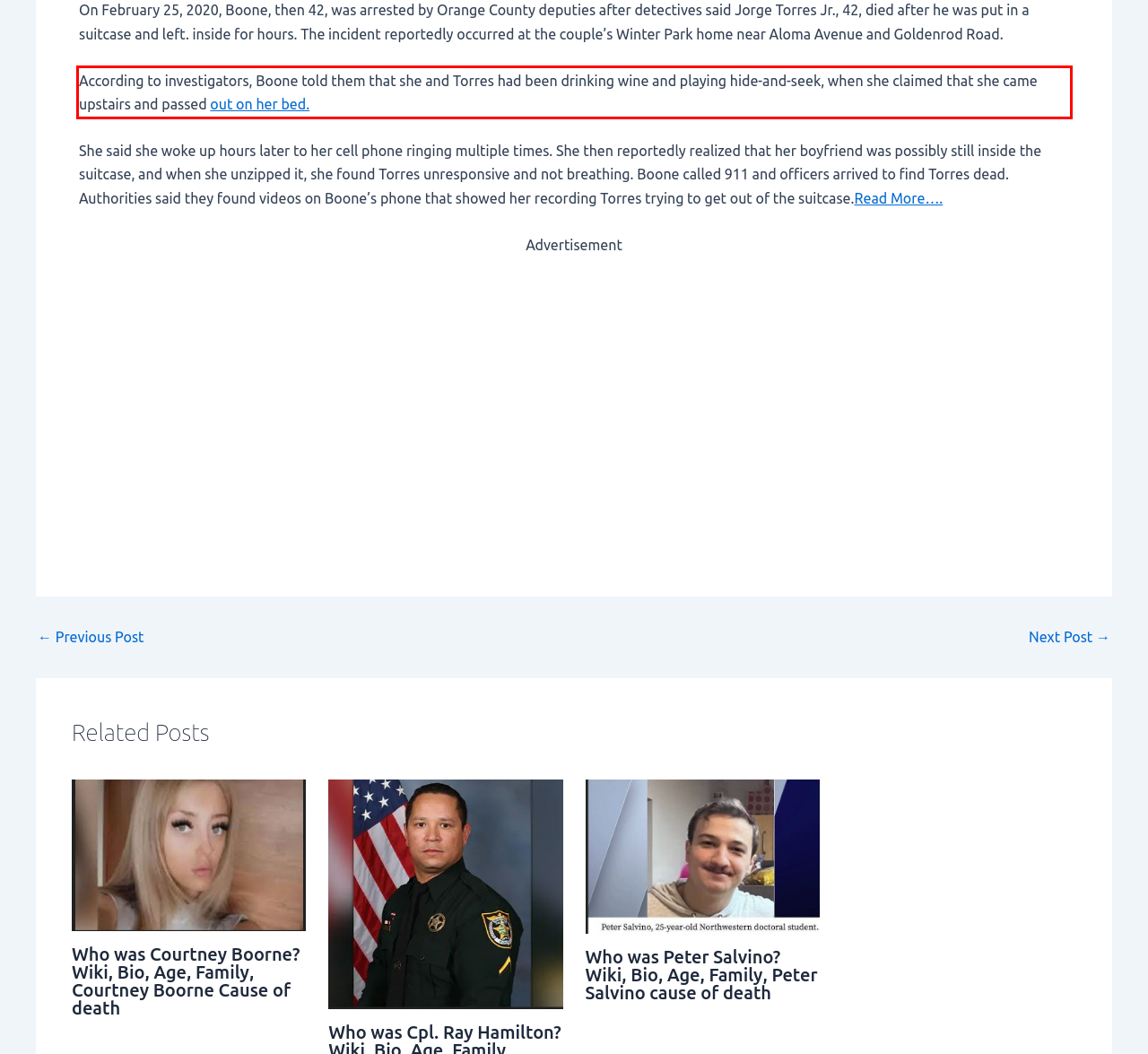With the given screenshot of a webpage, locate the red rectangle bounding box and extract the text content using OCR.

According to investigators, Boone told them that she and Torres had been drinking wine and playing hide-and-seek, when she claimed that she came upstairs and passed out on her bed.